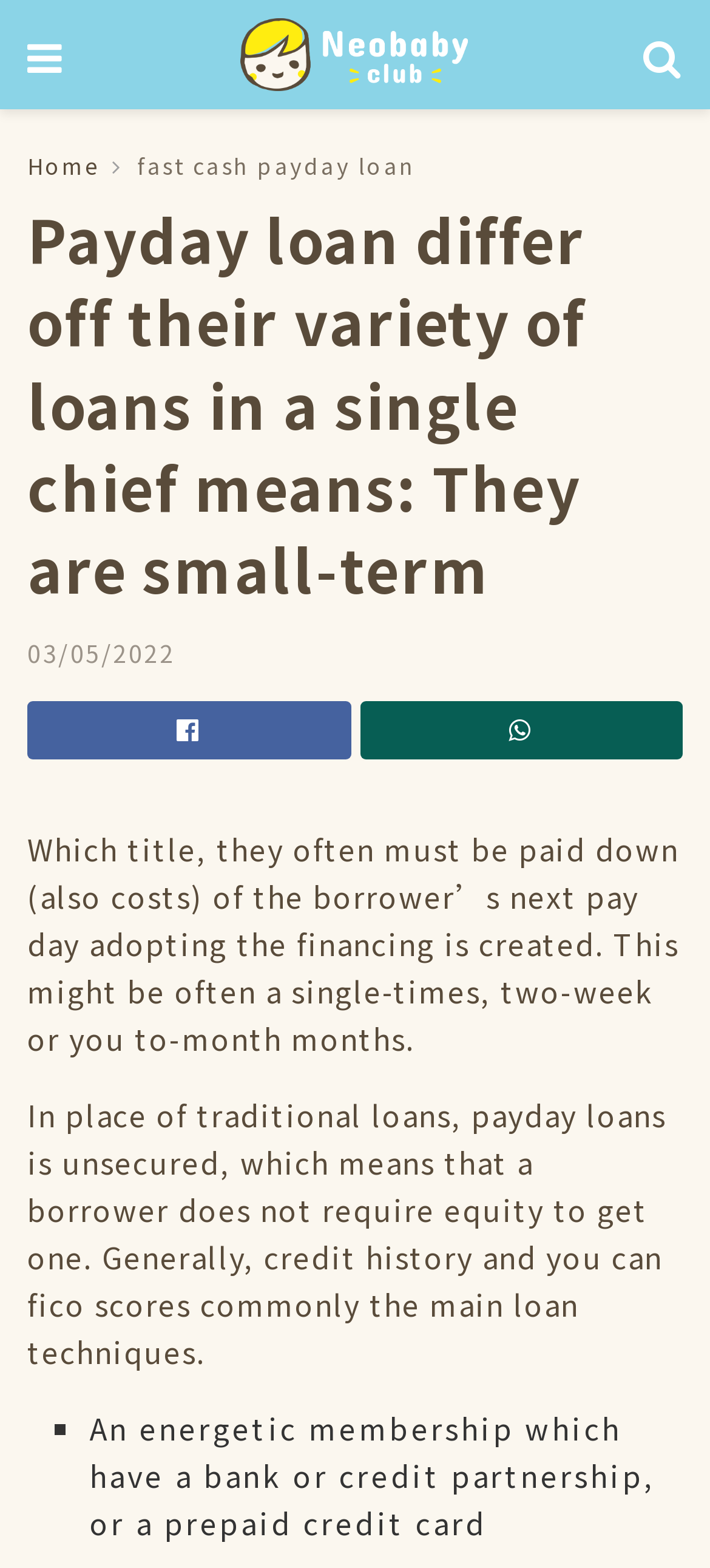What is required to get a payday loan? Please answer the question using a single word or phrase based on the image.

Active membership with a bank